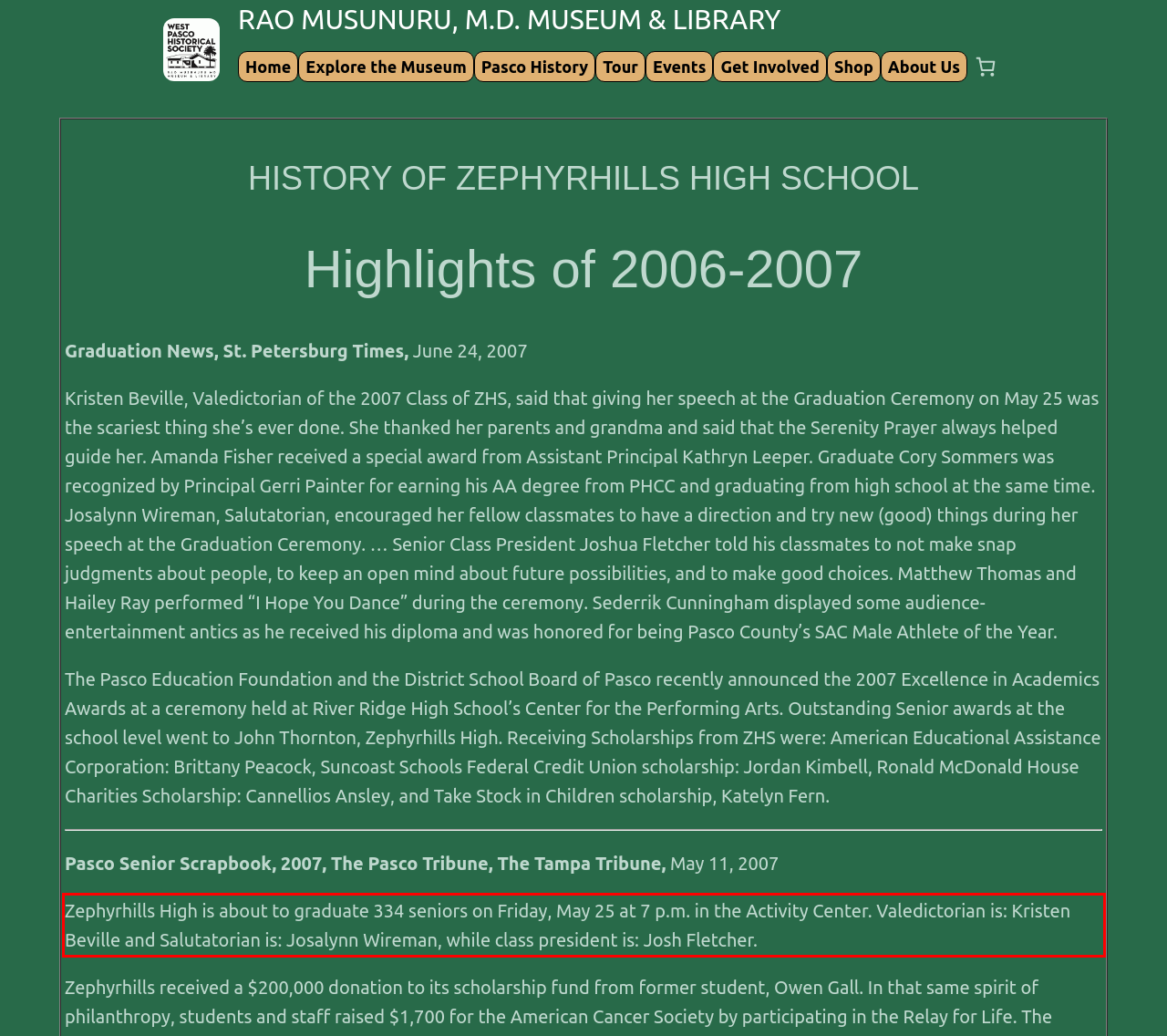Observe the screenshot of the webpage that includes a red rectangle bounding box. Conduct OCR on the content inside this red bounding box and generate the text.

Zephyrhills High is about to graduate 334 seniors on Friday, May 25 at 7 p.m. in the Activity Center. Valedictorian is: Kristen Beville and Salutatorian is: Josalynn Wireman, while class president is: Josh Fletcher.